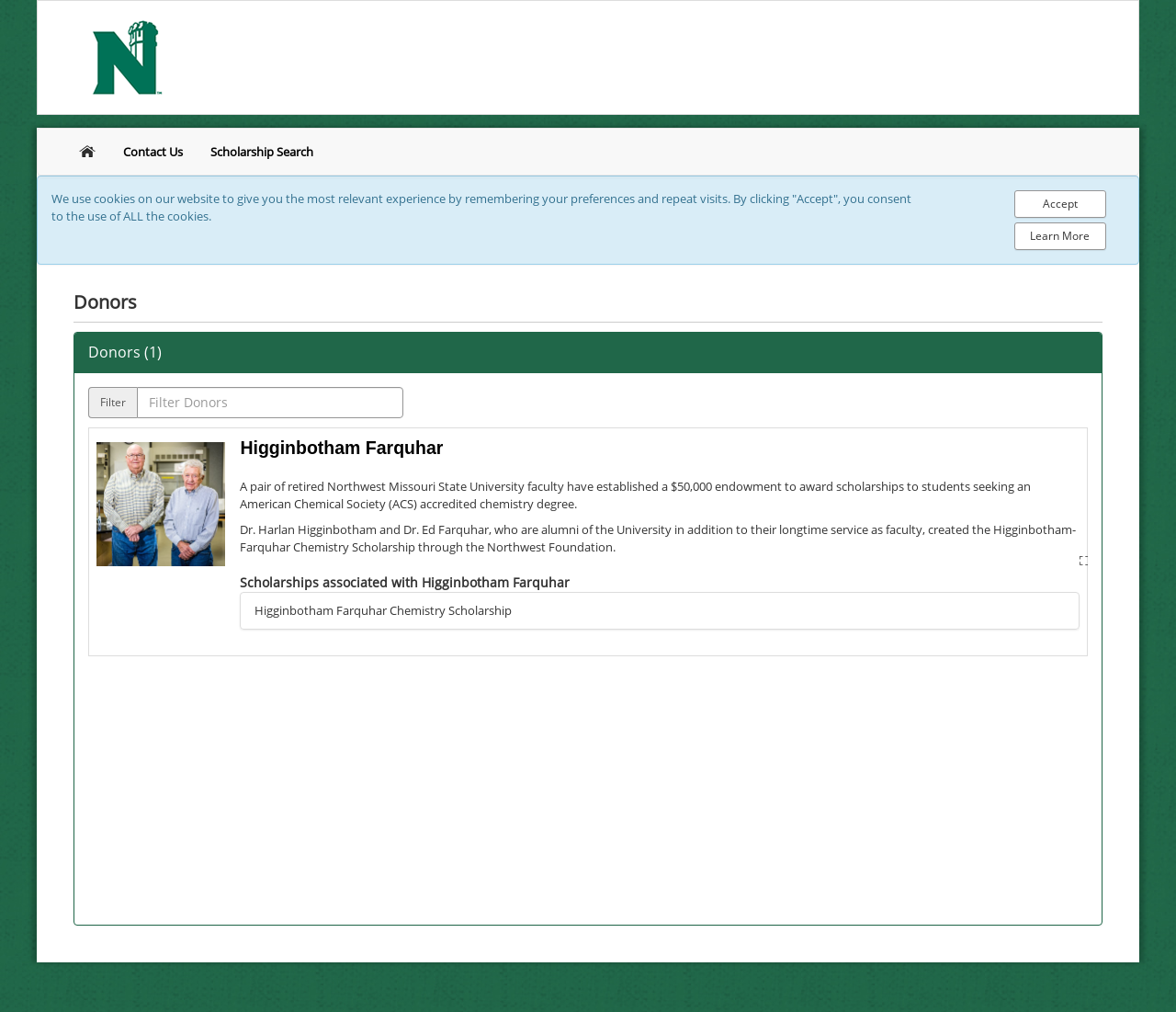Answer the following inquiry with a single word or phrase:
What is the purpose of the searchbox element on the webpage?

Filter